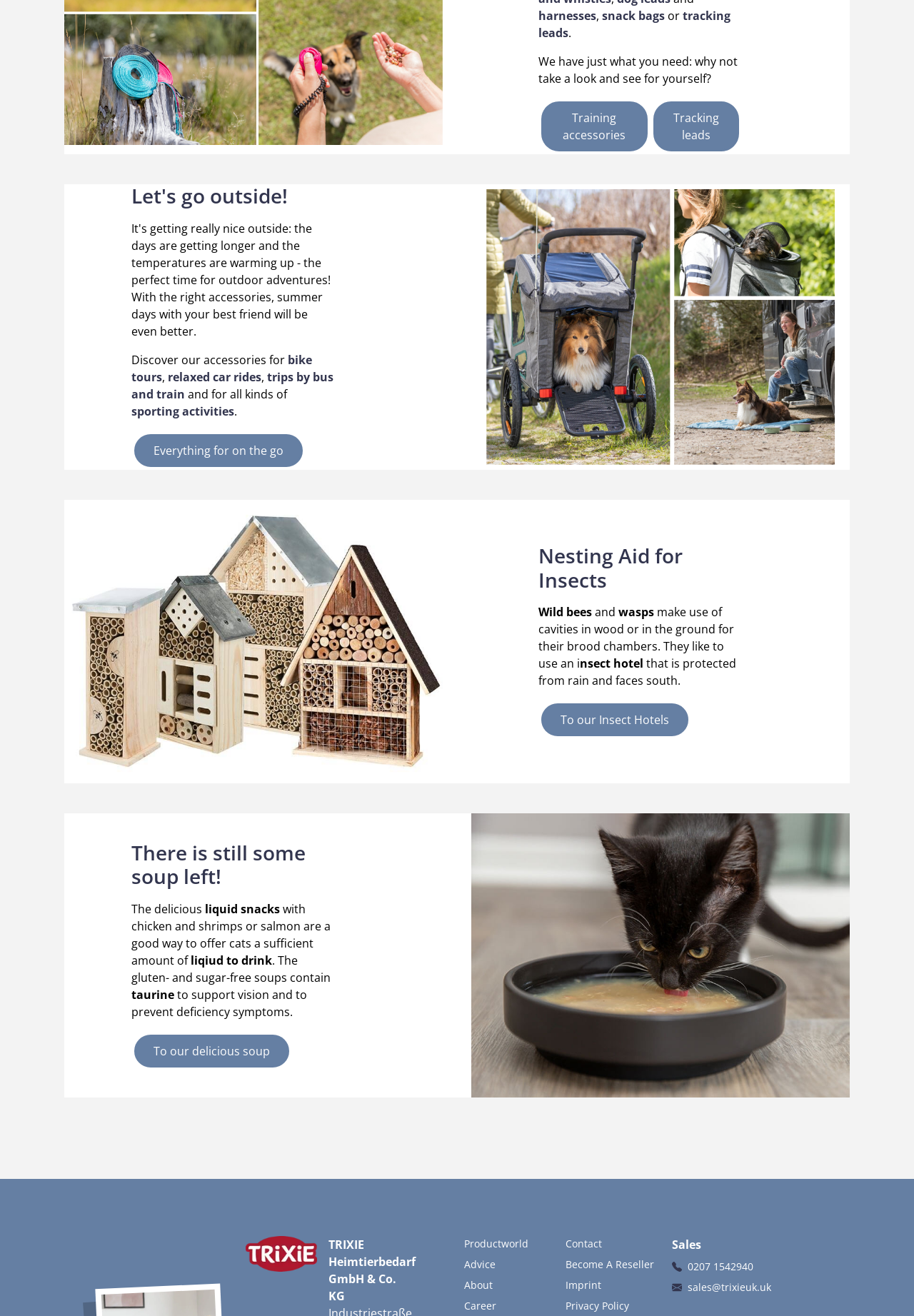Please find the bounding box coordinates of the element's region to be clicked to carry out this instruction: "Click on 'Training accessories'".

[0.592, 0.077, 0.708, 0.115]